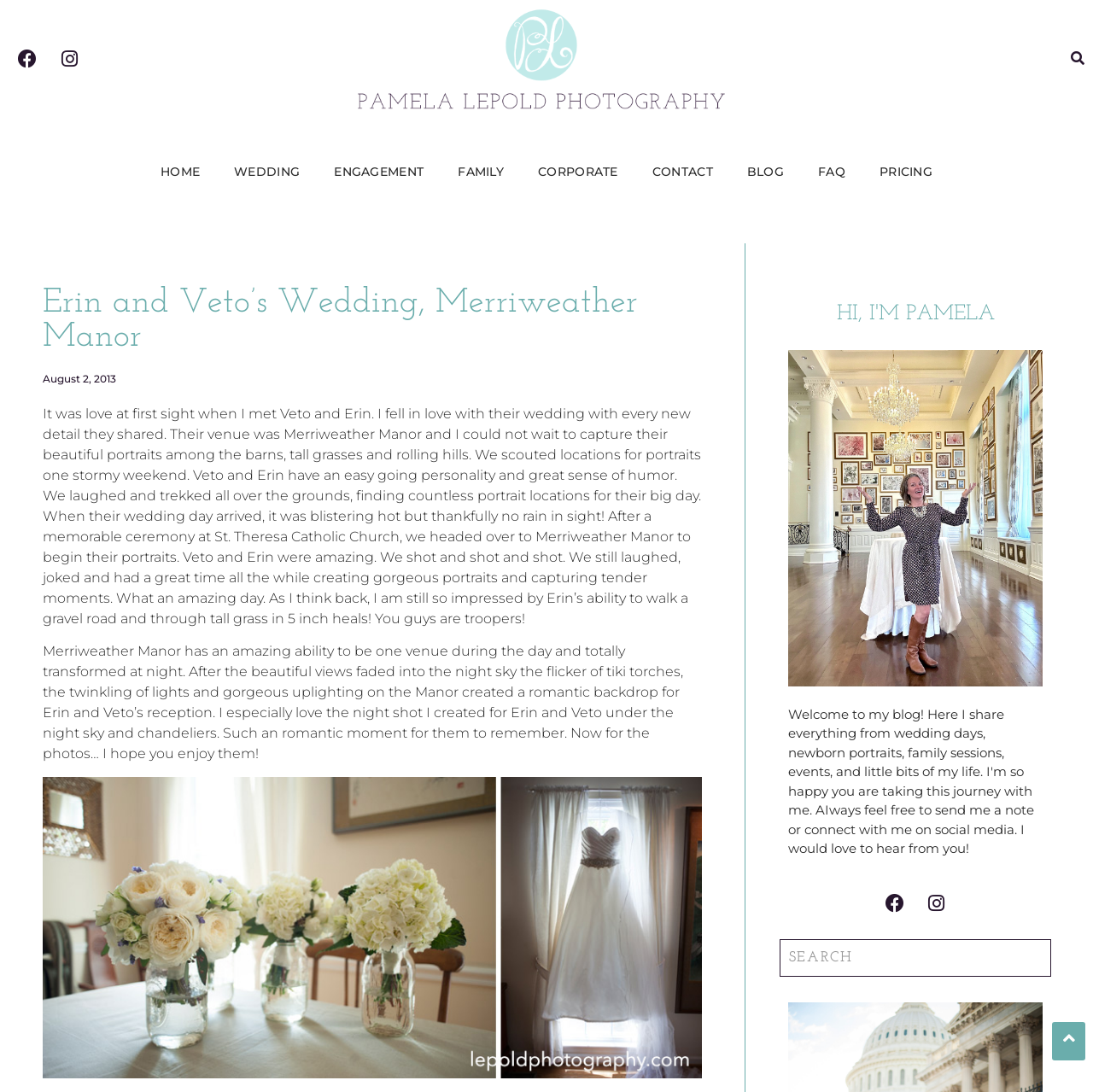Provide a thorough description of the webpage you see.

This webpage is a wedding photography website, specifically showcasing Erin and Veto's wedding at Merriweather Manor. At the top left corner, there are social media links to Facebook and Instagram. Below these links, there is a navigation menu with links to different sections of the website, including HOME, WEDDING, ENGAGEMENT, FAMILY, CORPORATE, CONTACT, BLOG, FAQ, and PRICING.

The main content of the webpage is a blog post about Erin and Veto's wedding. The title of the post, "Erin and Veto's Wedding, Merriweather Manor", is displayed prominently at the top. Below the title, there is a link to the date of the wedding, August 2, 2013. The blog post is a descriptive text about the wedding, including the photographer's experience working with the couple, the venue, and the photography process. The text is divided into two paragraphs, with the first paragraph describing the couple's personalities and the photography process, and the second paragraph describing the transformation of the venue from day to night.

Throughout the blog post, there are no images displayed, but there is a mention of a photo shoot and a romantic night shot of the couple under the night sky and chandeliers. At the bottom of the page, there is a large image of the wedding, labeled "Merriweather Manor Wedding lepold photography 001".

On the right side of the page, there is a section with a heading "HI, I'M PAMELA", which appears to be a brief introduction to the photographer. Below this section, there is a figure, likely a photo of the photographer, and social media links to Facebook and Instagram again. There is also a search bar at the bottom right corner of the page.